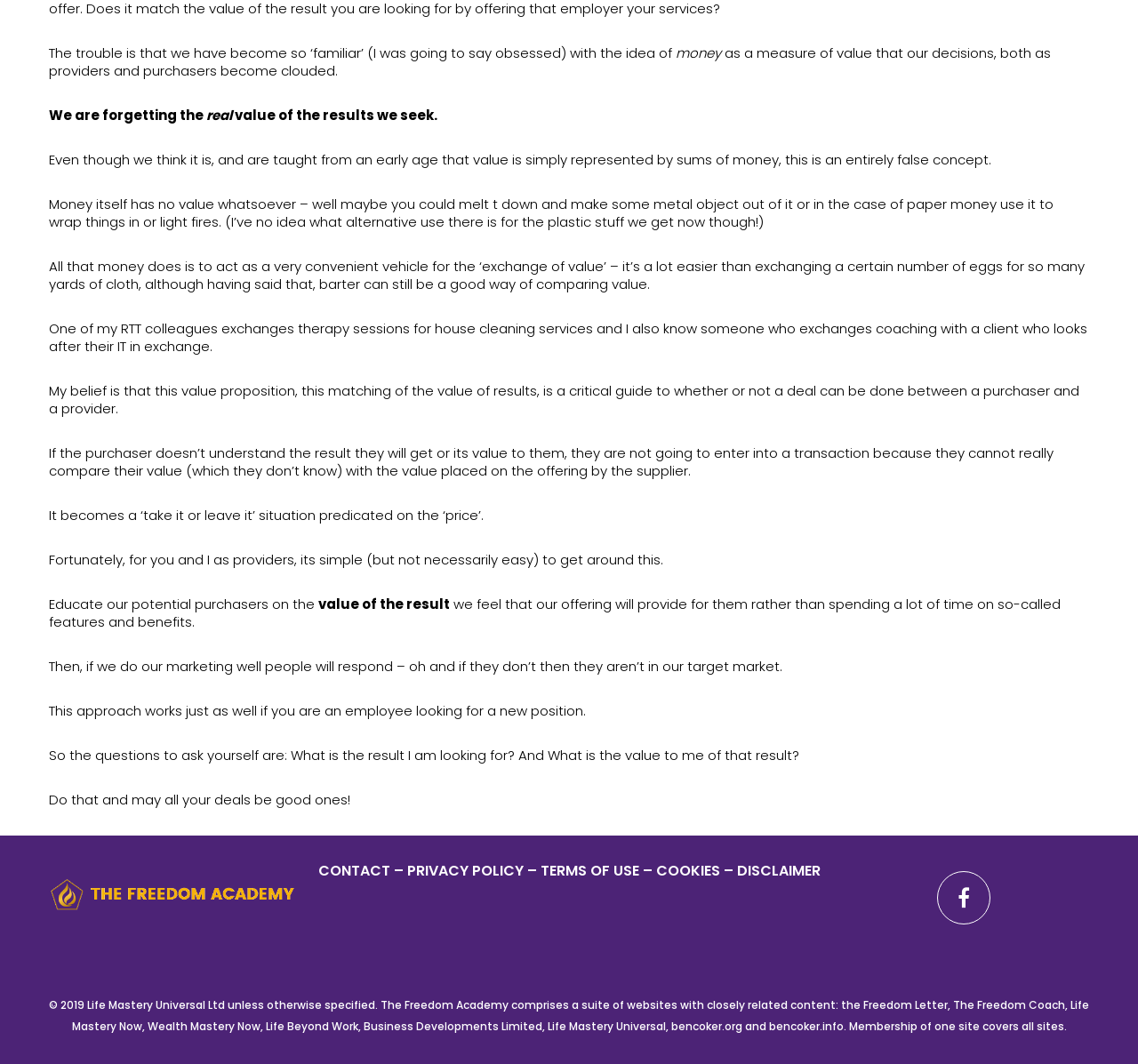Please use the details from the image to answer the following question comprehensively:
What is the purpose of money?

According to the article, money itself has no value whatsoever, but it acts as a convenient vehicle for the exchange of value. It makes it easier to compare values rather than exchanging goods and services directly.